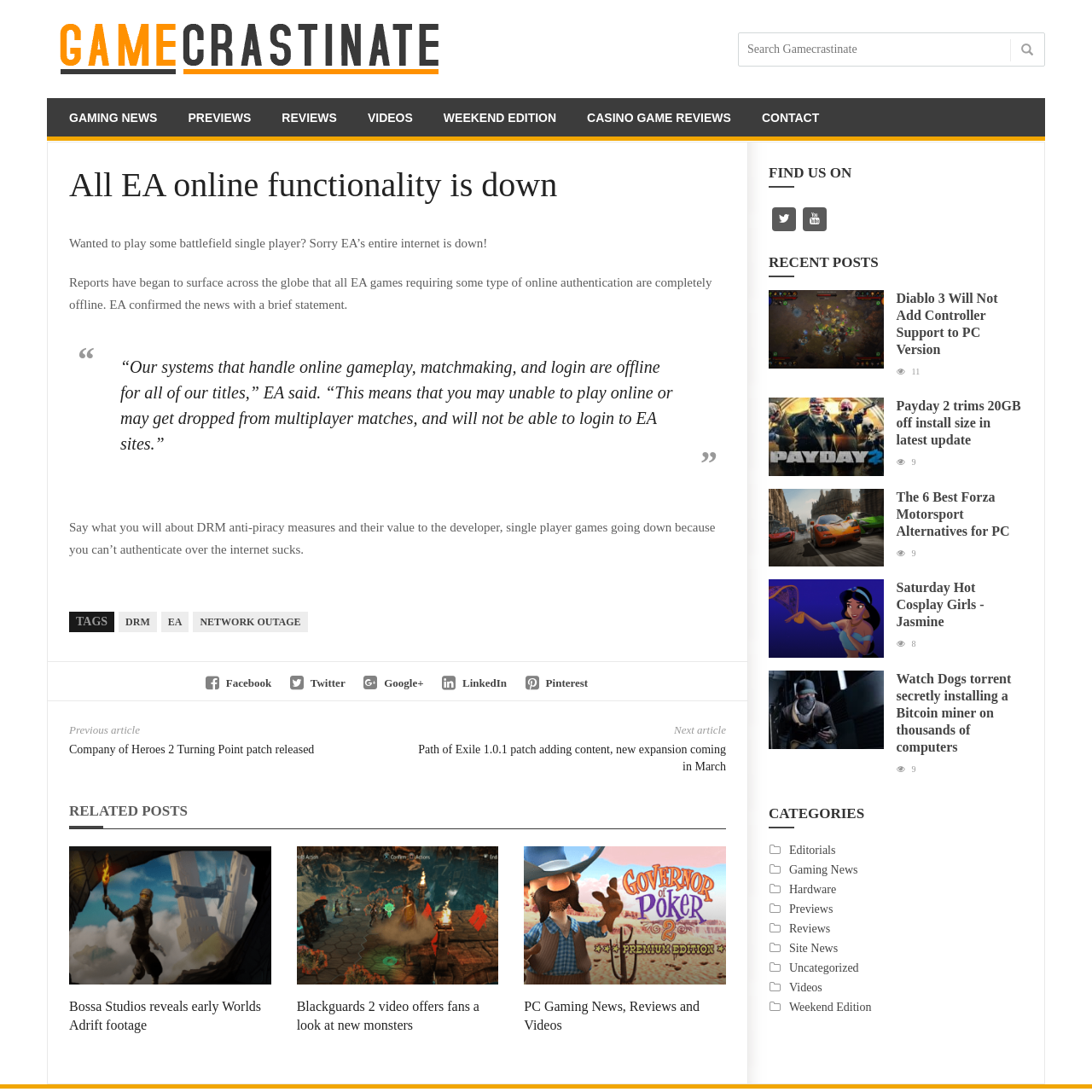Find and indicate the bounding box coordinates of the region you should select to follow the given instruction: "Read the article about EA online functionality being down".

[0.063, 0.15, 0.665, 0.189]